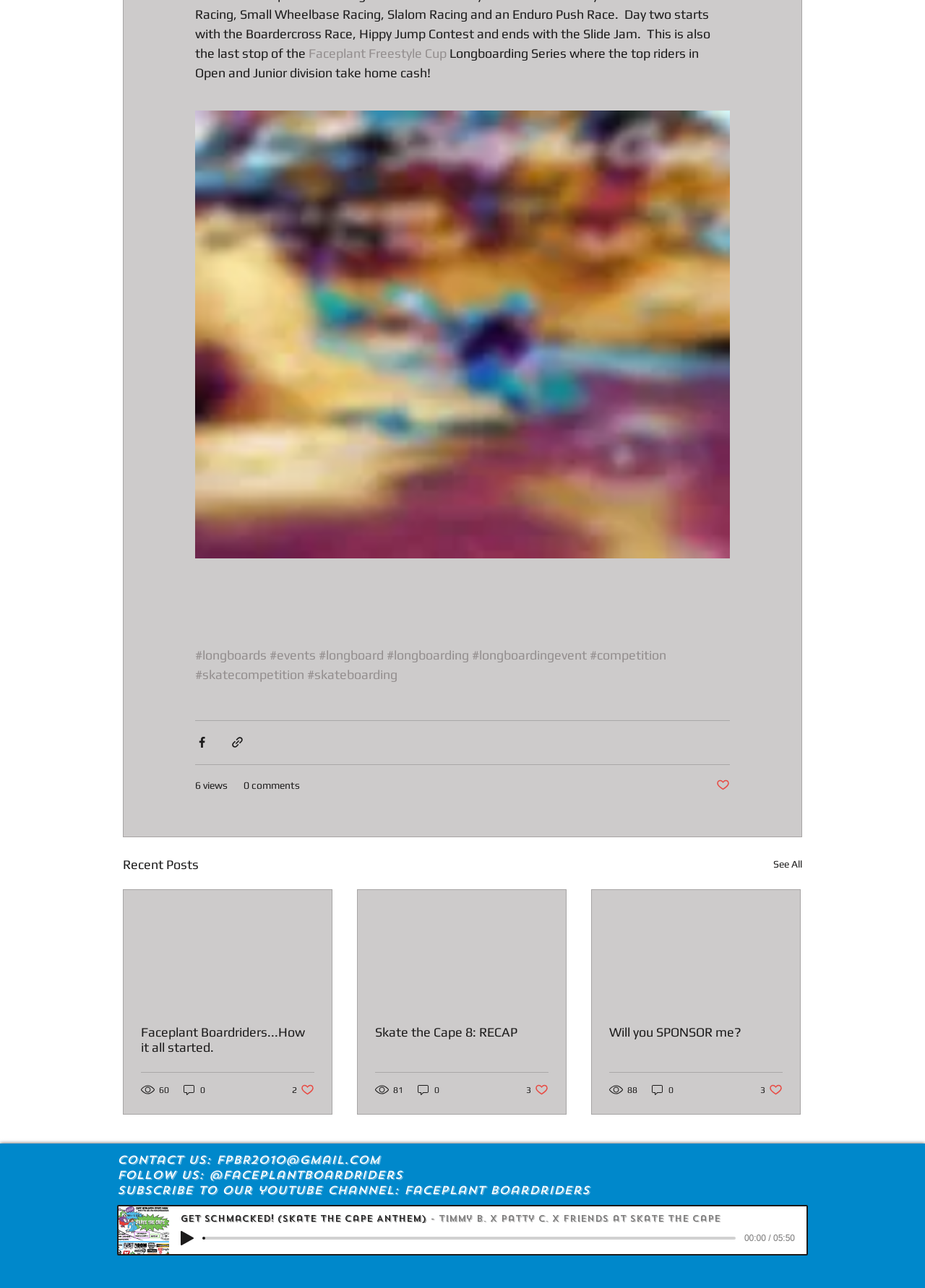What is the duration of the video?
Answer the question with a detailed explanation, including all necessary information.

The question can be answered by looking at the static text element with the text '00:00 / 05:50' at the bottom of the webpage, which indicates the duration of the video.